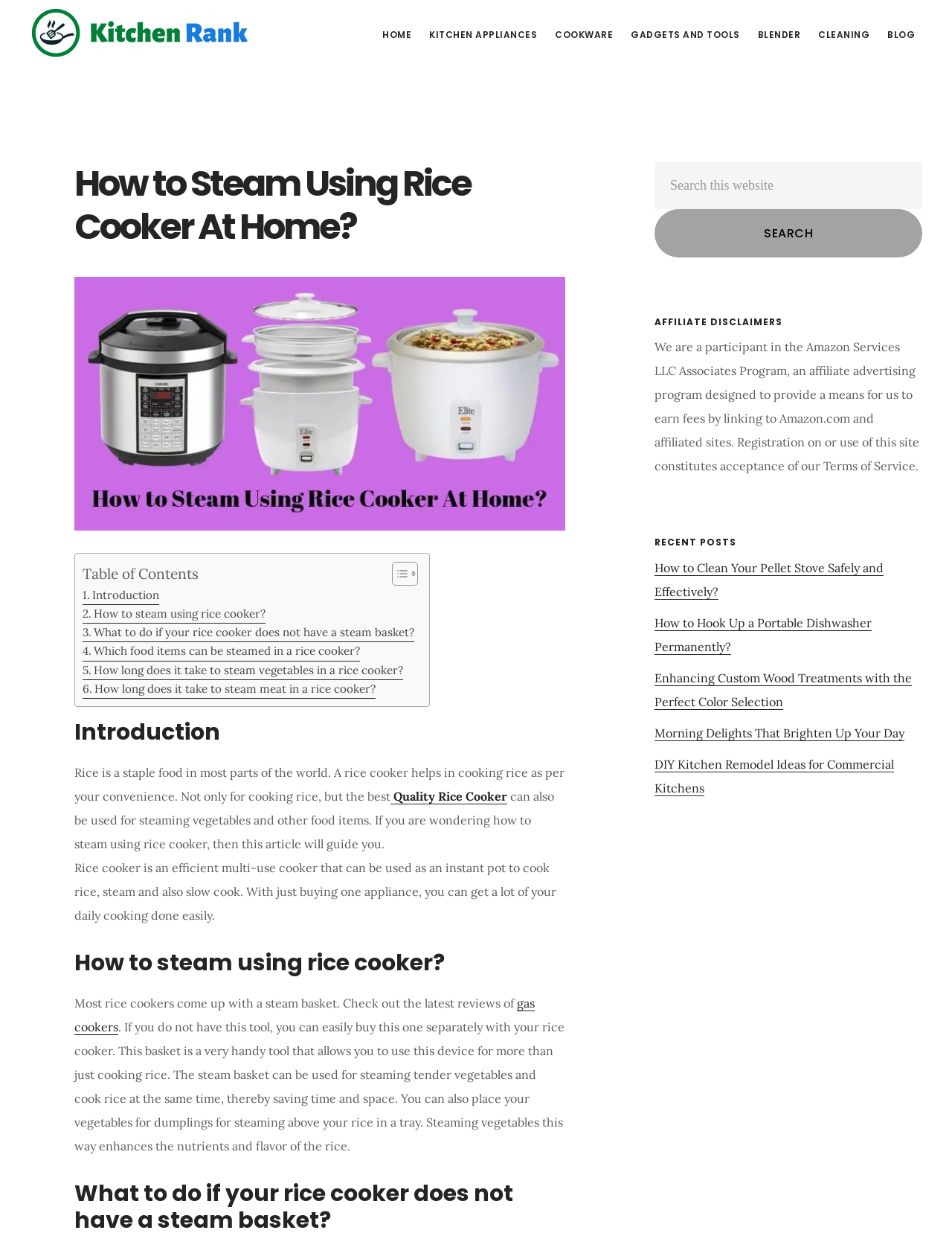Please find the bounding box coordinates of the section that needs to be clicked to achieve this instruction: "Search this website".

[0.688, 0.132, 0.969, 0.209]